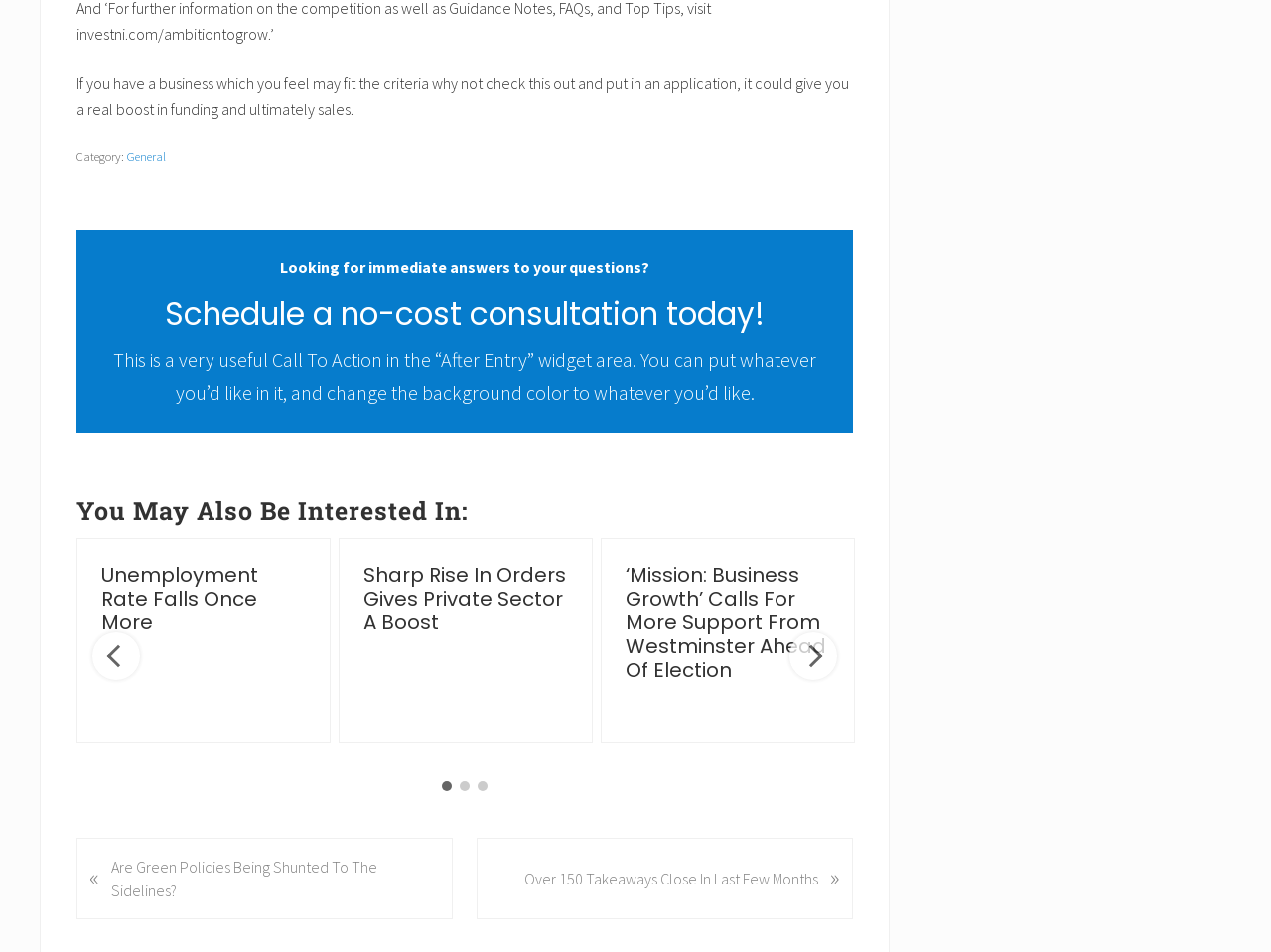Can you give a detailed response to the following question using the information from the image? What is the category of the current page?

The category of the current page can be determined by looking at the footer section of the webpage, where it says 'Category:' followed by a link 'General'.